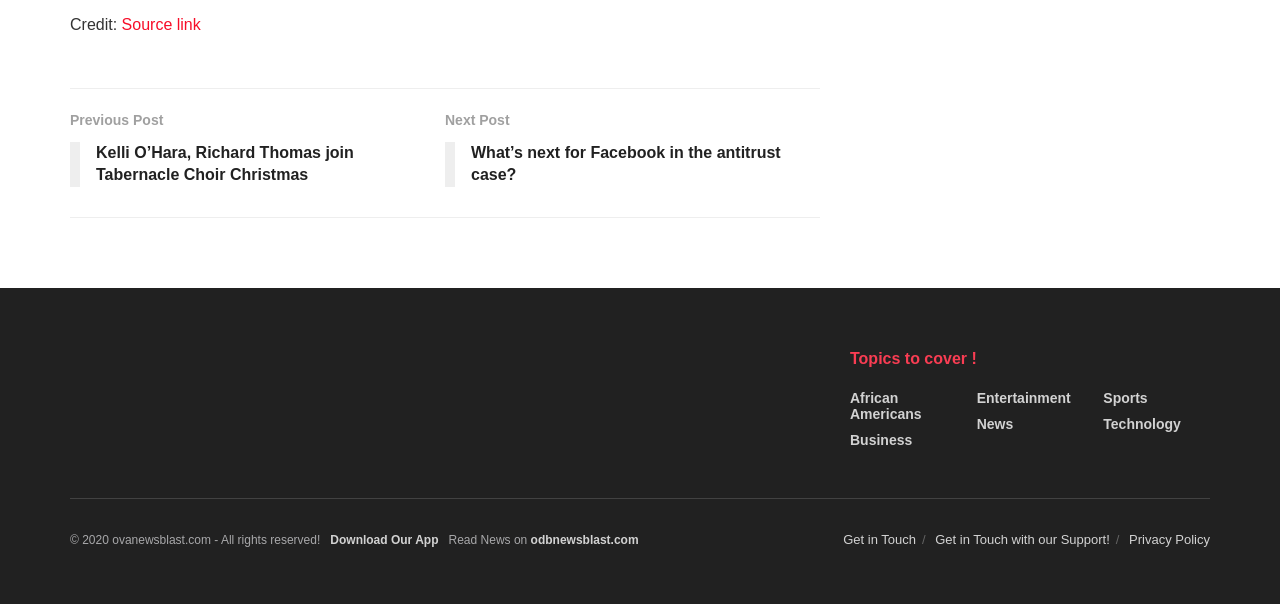Is there a way to download an app from the website?
Refer to the image and provide a one-word or short phrase answer.

Yes